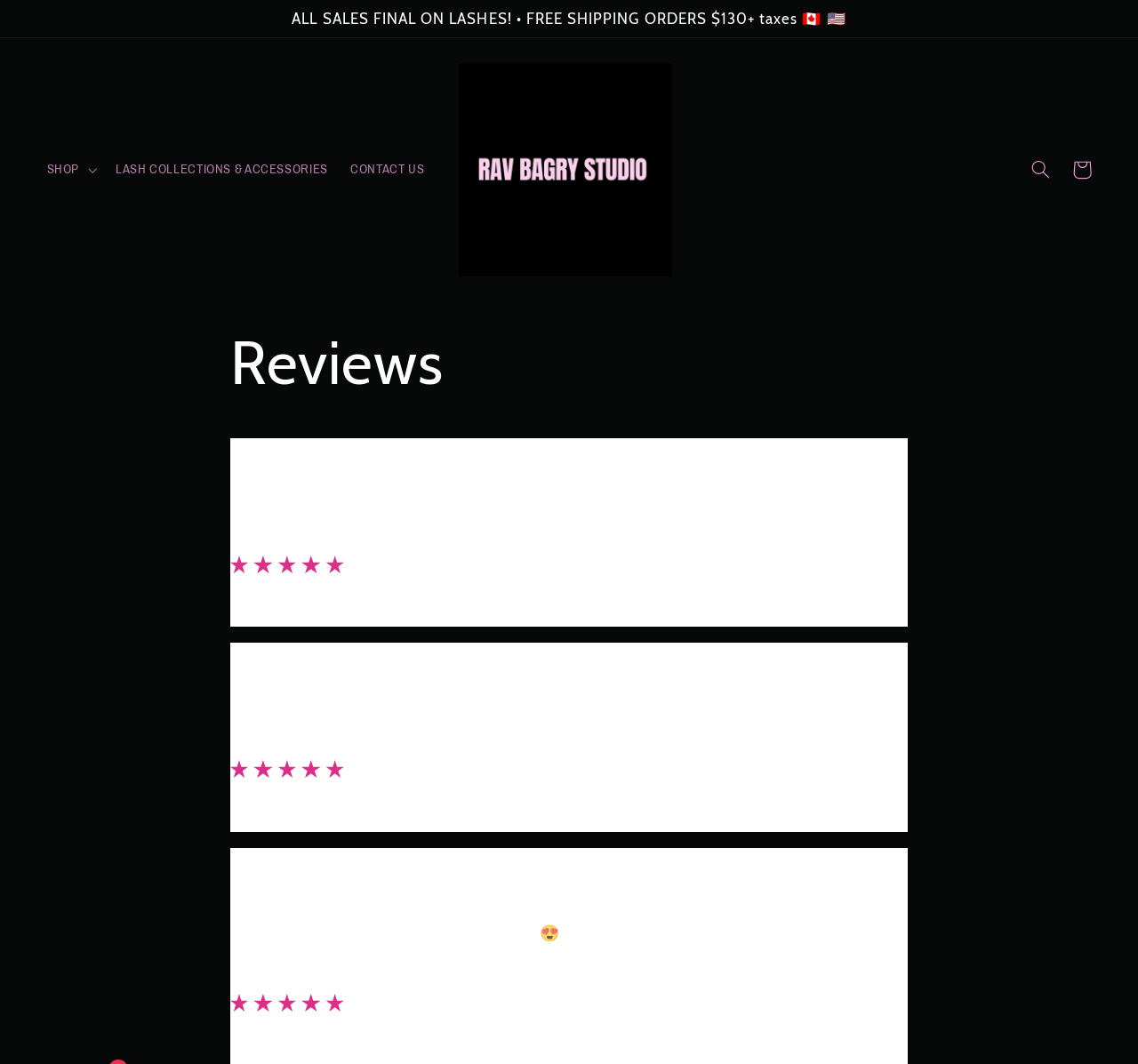What is the name of the lash style being reviewed?
From the screenshot, provide a brief answer in one word or phrase.

THE PERFECT LASH